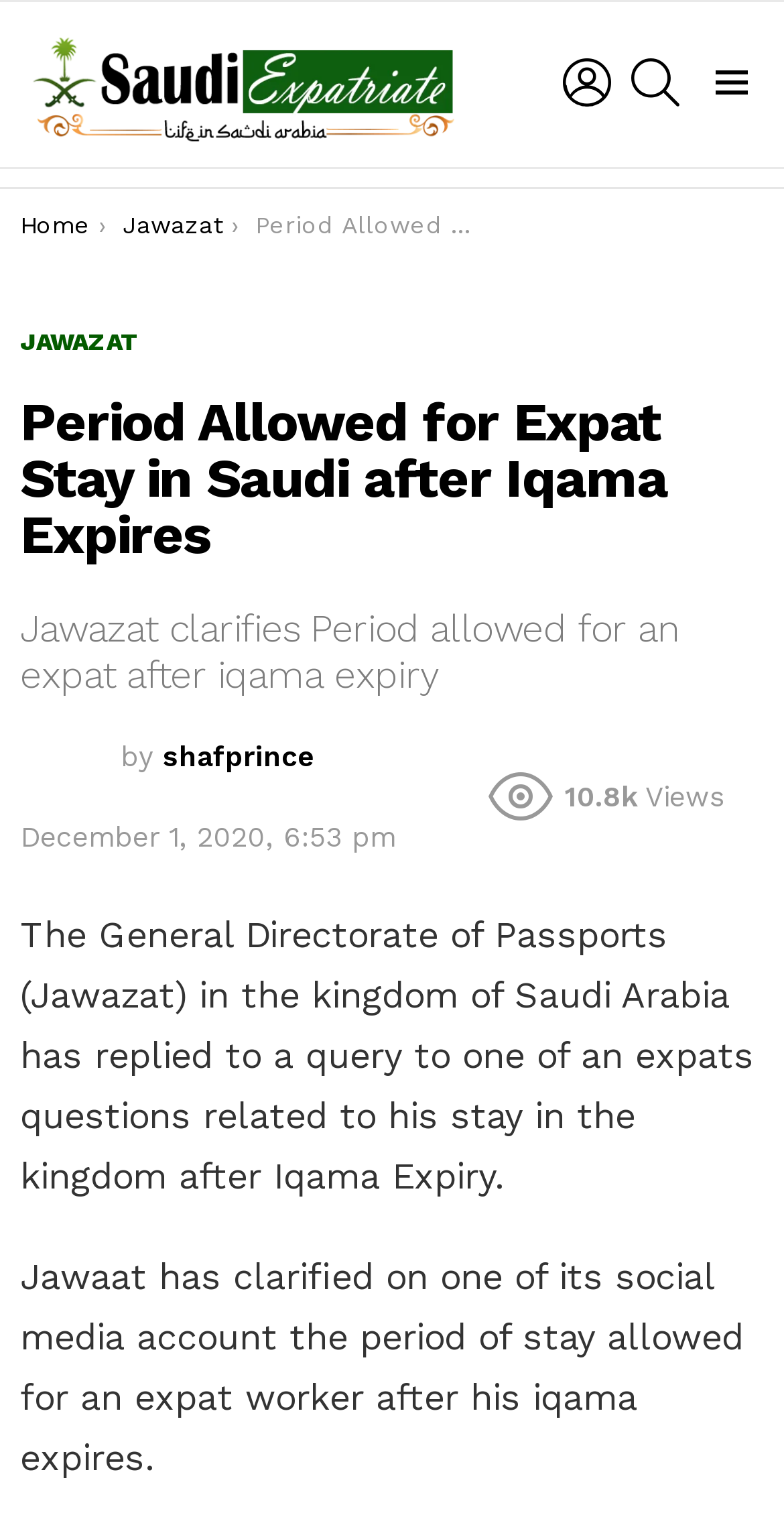Calculate the bounding box coordinates of the UI element given the description: "Search".

[0.805, 0.028, 0.867, 0.081]